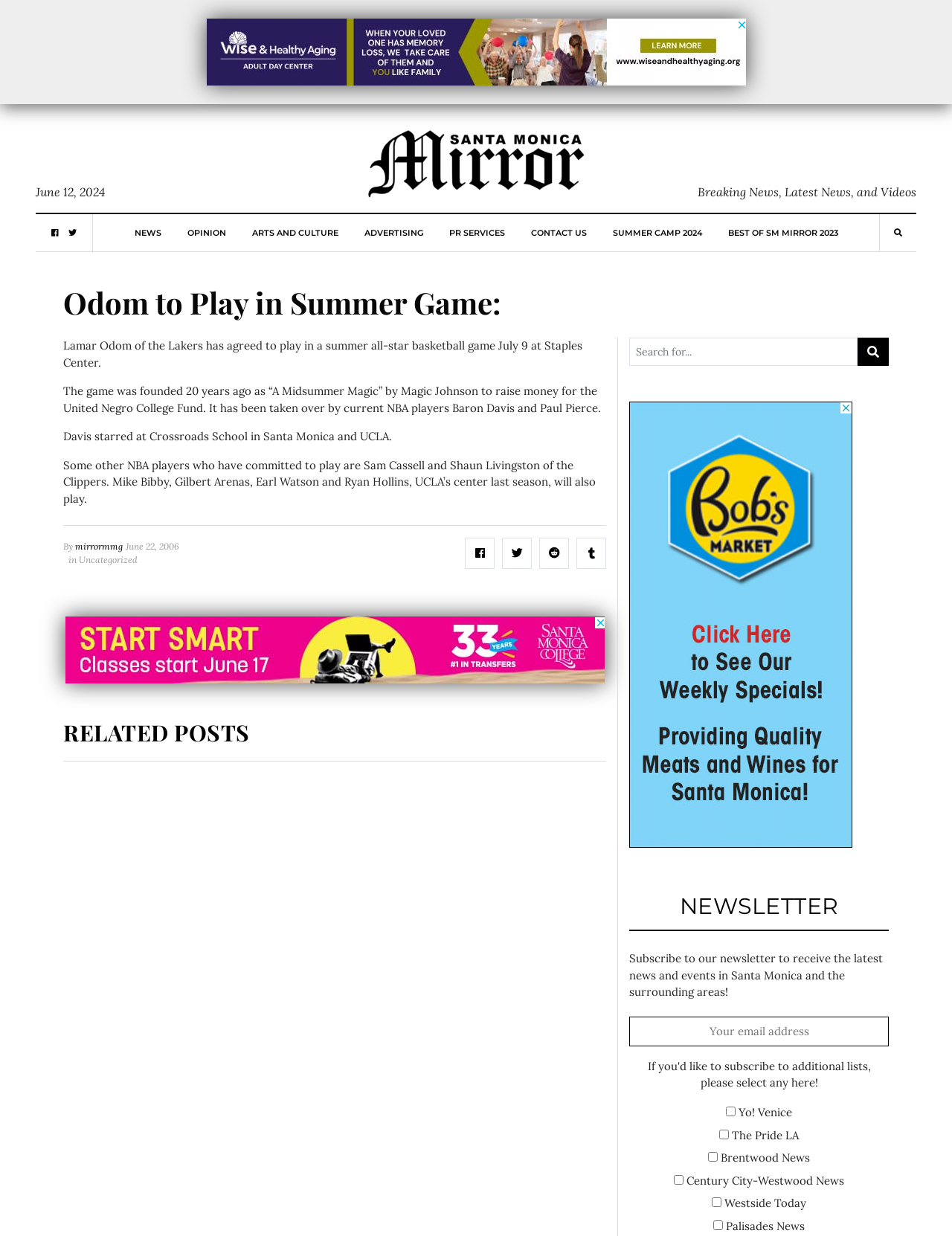Identify the bounding box coordinates for the element that needs to be clicked to fulfill this instruction: "Click on the Home link". Provide the coordinates in the format of four float numbers between 0 and 1: [left, top, right, bottom].

None